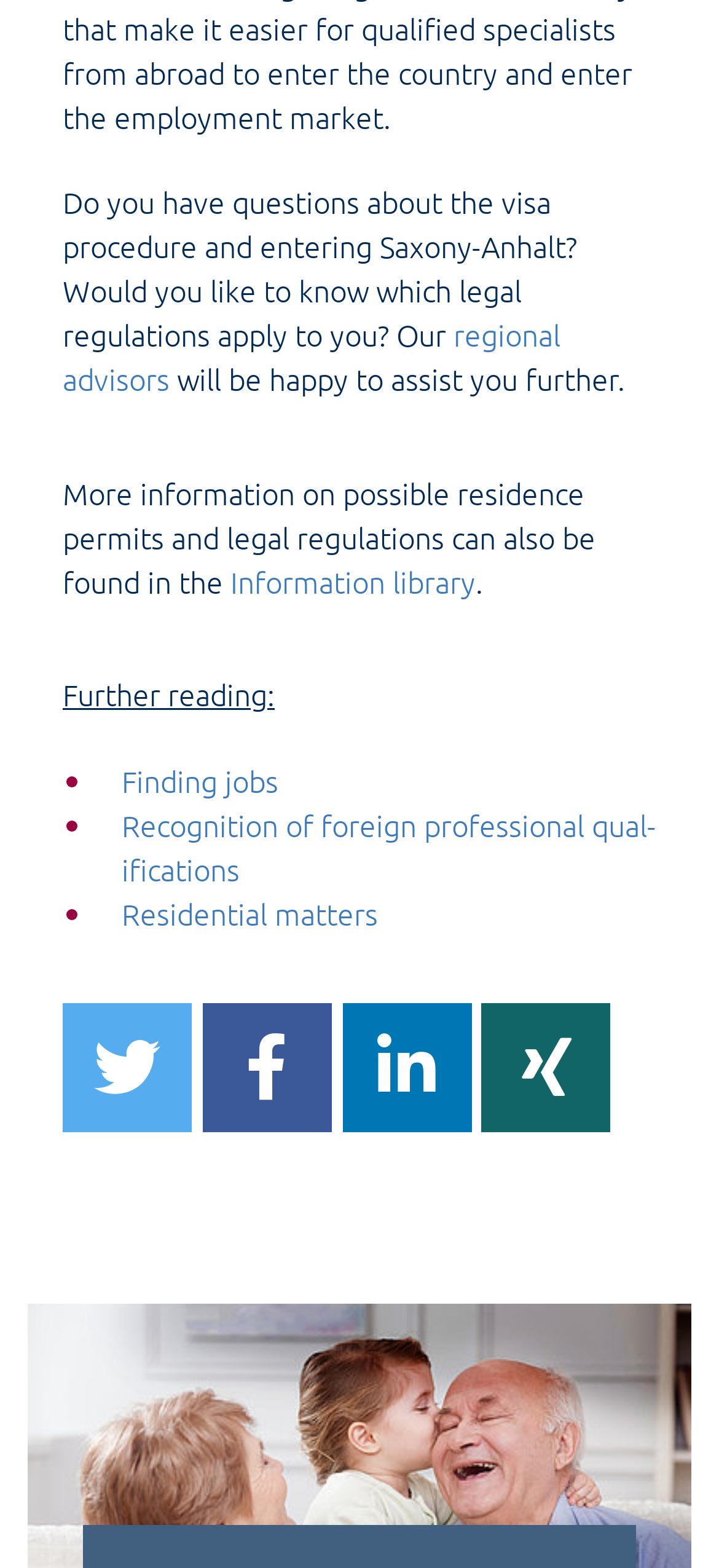Determine the bounding box coordinates of the region that needs to be clicked to achieve the task: "Read about Finding jobs".

[0.169, 0.484, 0.387, 0.51]